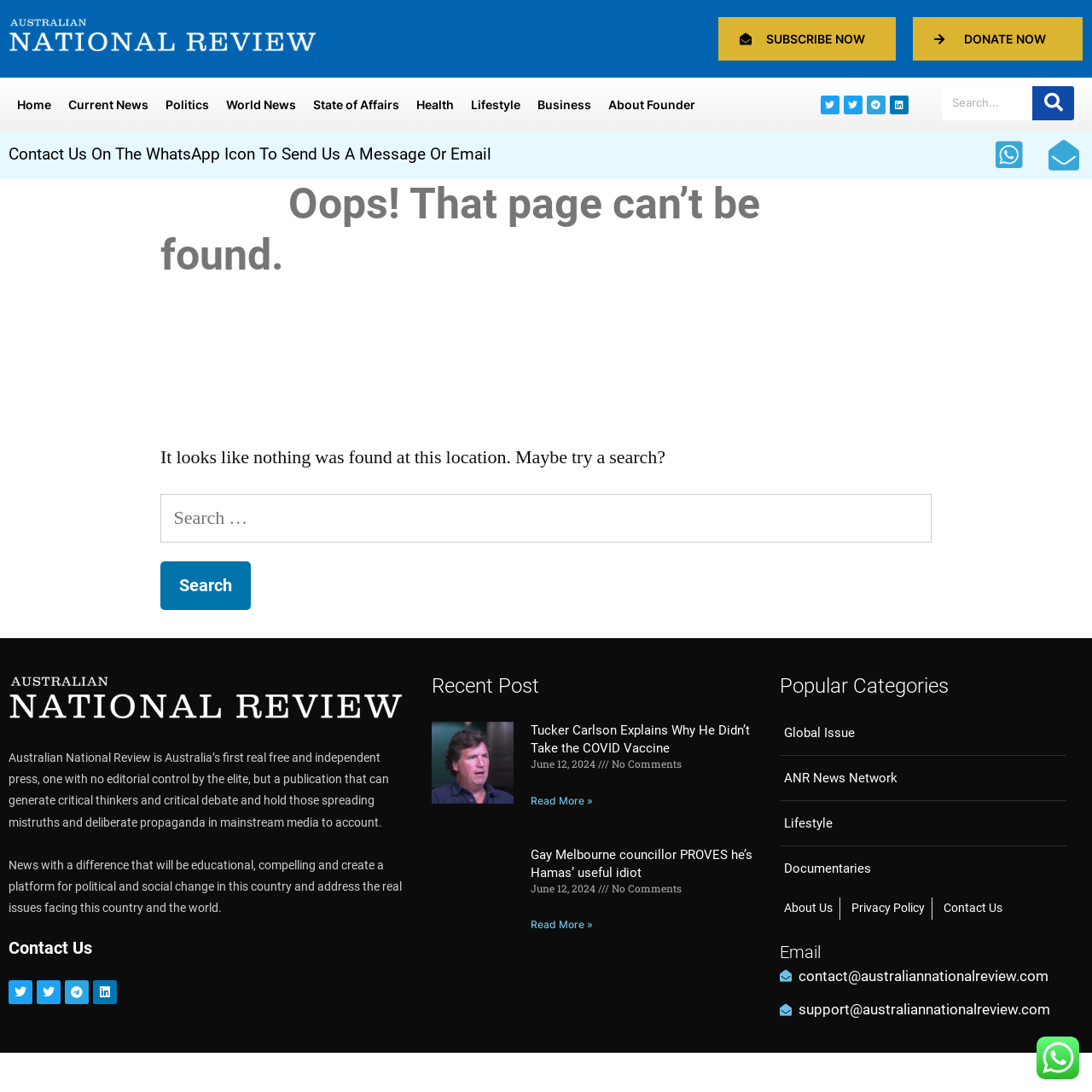Respond with a single word or phrase for the following question: 
How many social media links are at the top right corner?

4